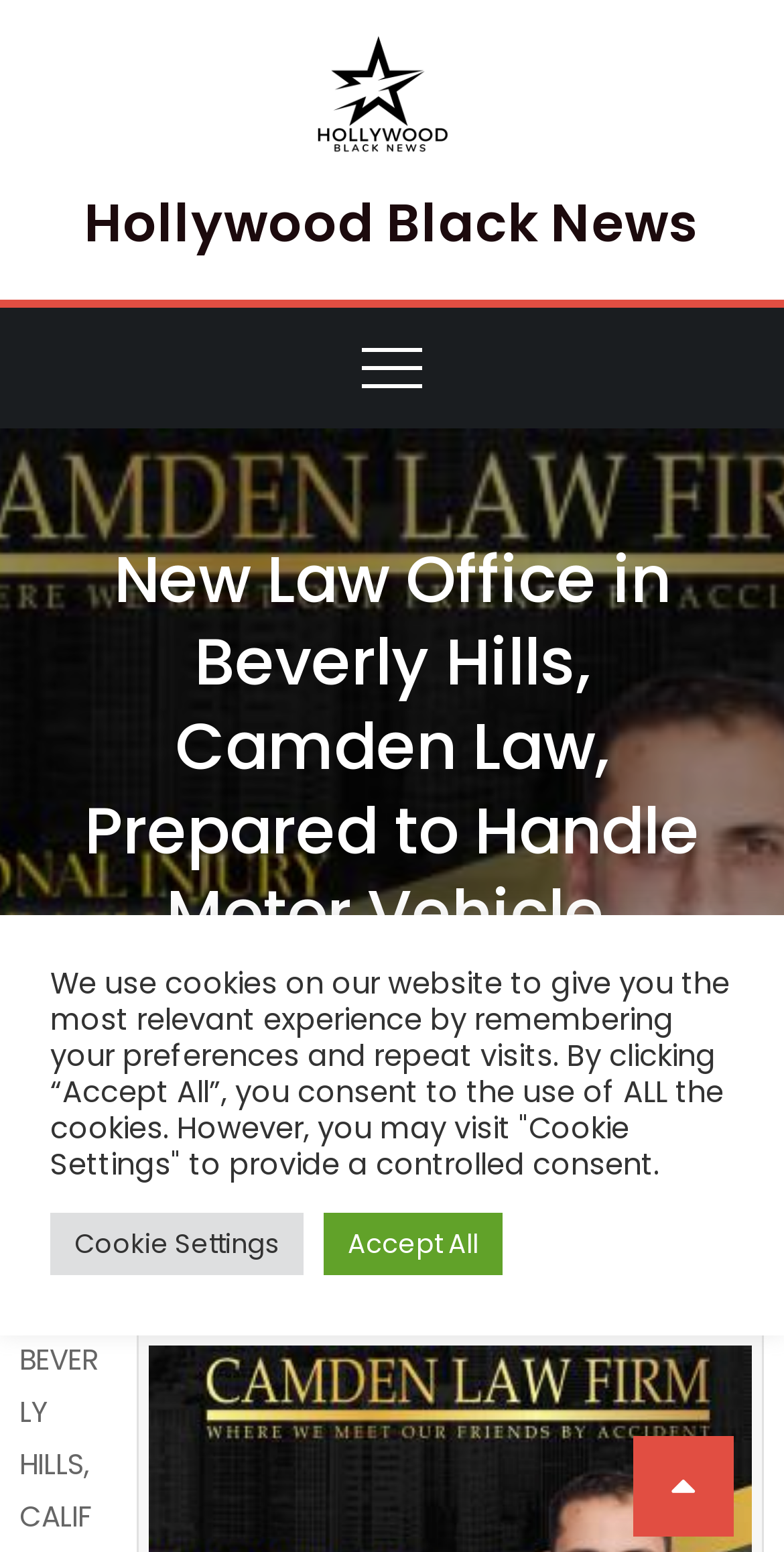Give a detailed account of the webpage, highlighting key information.

The webpage appears to be a news article or a blog post from "Hollywood Black News" about a new law office in Beverly Hills, Camden Law, that specializes in handling motor vehicle, Uber/Lyft, and slip and fall accidents. 

At the top left of the page, there is a navigation menu labeled "Primary Menu" with a button on the right side. Below this menu, there is a large heading that displays the title of the article. 

On the top right of the page, there is a link and an image, both labeled "Hollywood Black News", which likely serve as a logo or a link to the news website's homepage. 

Further down the page, there is a notice about the use of cookies on the website, which informs visitors that the website uses cookies to provide a personalized experience and offers options to accept all cookies or customize cookie settings through a "Cookie Settings" button. Next to this button, there is an "Accept All" button.